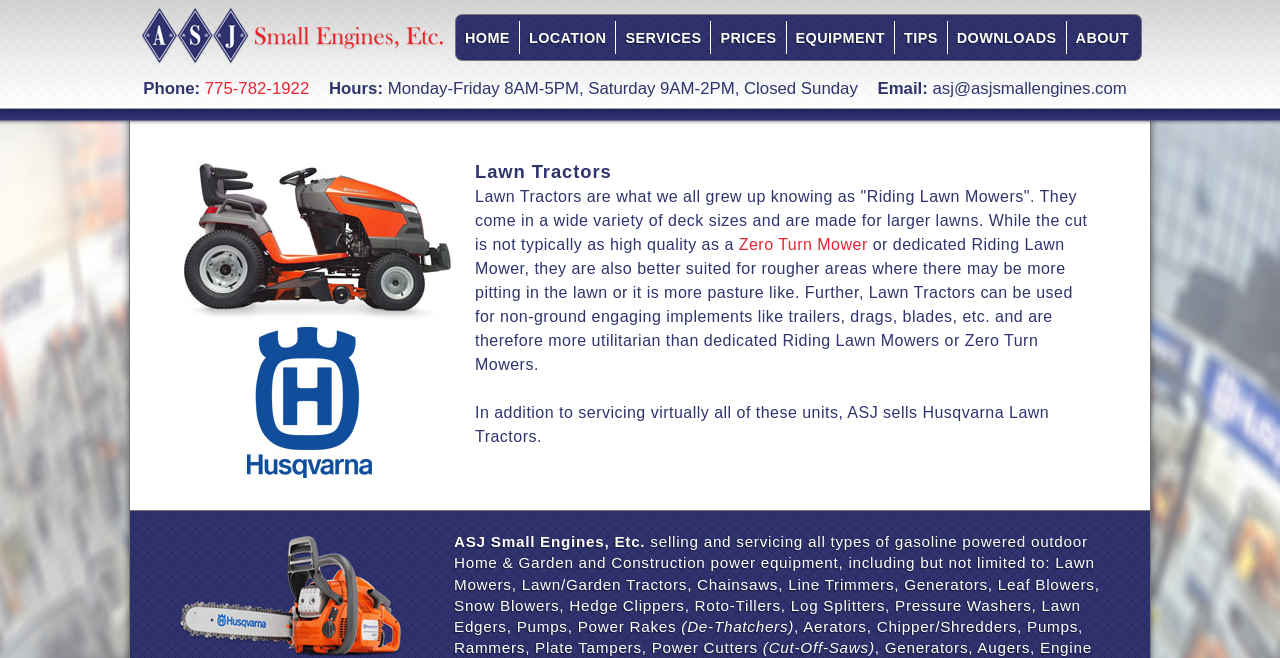Find and specify the bounding box coordinates that correspond to the clickable region for the instruction: "View EQUIPMENT page".

[0.615, 0.023, 0.698, 0.096]